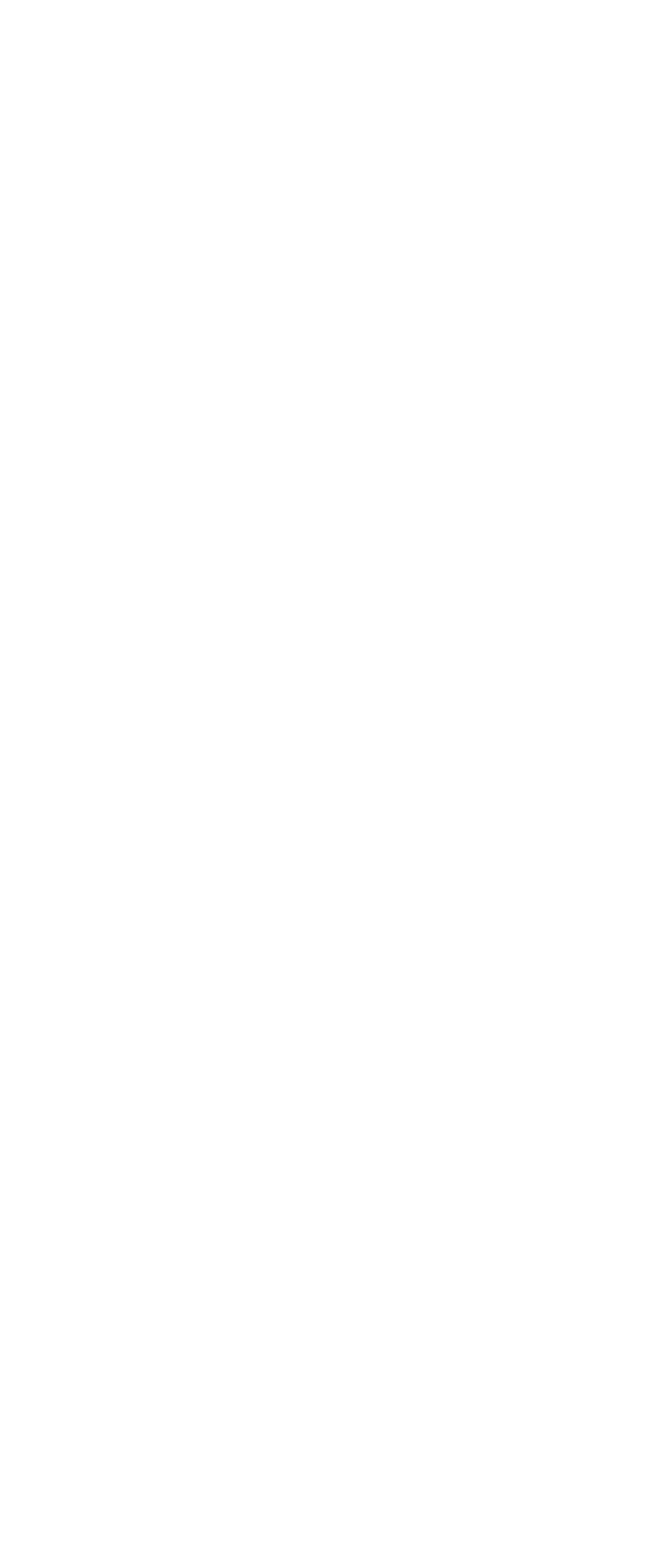Identify and provide the bounding box for the element described by: "ckl@novencogroup.com".

[0.295, 0.326, 0.69, 0.343]